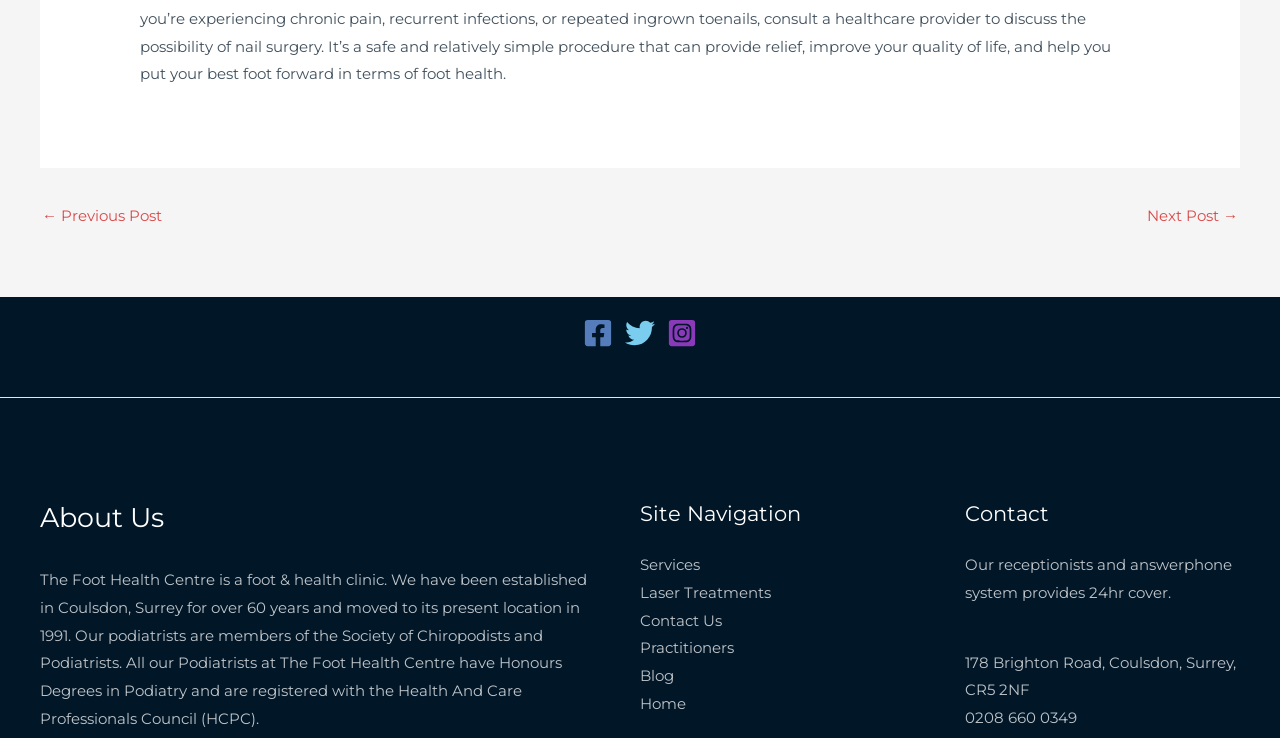Provide the bounding box coordinates for the area that should be clicked to complete the instruction: "Read the article 'LOVE leads the way!'".

None